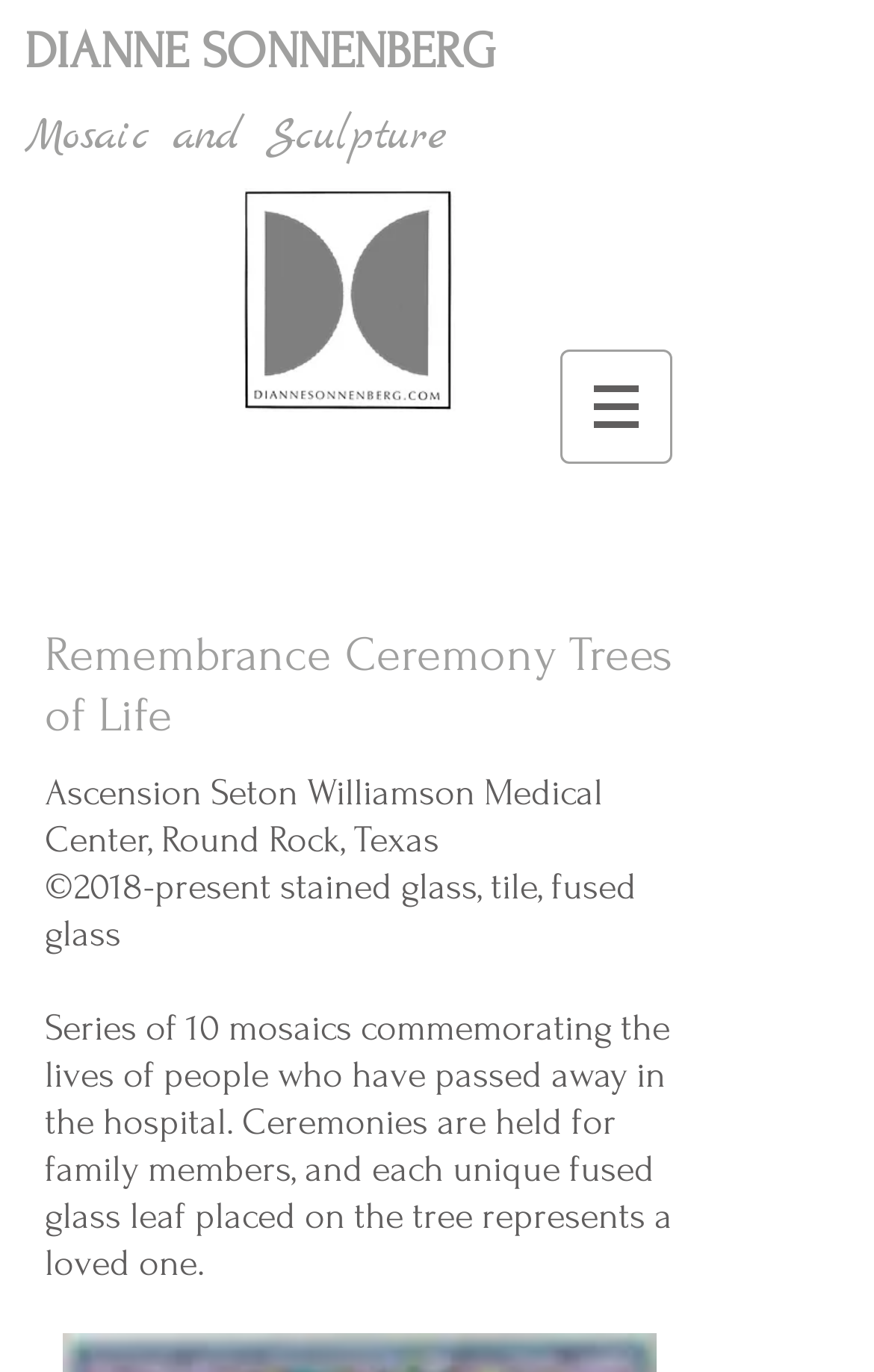Provide a thorough summary of the webpage.

The webpage is about Dianne Sonnenberg, an artist, and her work on the Remembrance Ceremony Trees of Life. At the top of the page, there is a heading with the artist's name, "DIANNE SONNENBERG", followed by another heading that describes her profession, "Mosaic and Sculpture". 

To the right of these headings, there is an image of the artist's logo. Below the logo, there is a navigation menu labeled "Site" with a button that has a popup menu. The button is accompanied by a small image.

On the left side of the page, there is a section that appears to describe a specific art project. The heading "Remembrance Ceremony Trees of Life" is followed by a paragraph of text that describes the location of the project, "Ascension Seton Williamson Medical Center, Round Rock, Texas". Below this, there is another paragraph that provides more information about the project, including the materials used, "stained glass, tile, fused glass", and a brief description of the project's purpose, which is to commemorate the lives of people who have passed away in the hospital. Each unique fused glass leaf on the tree represents a loved one.